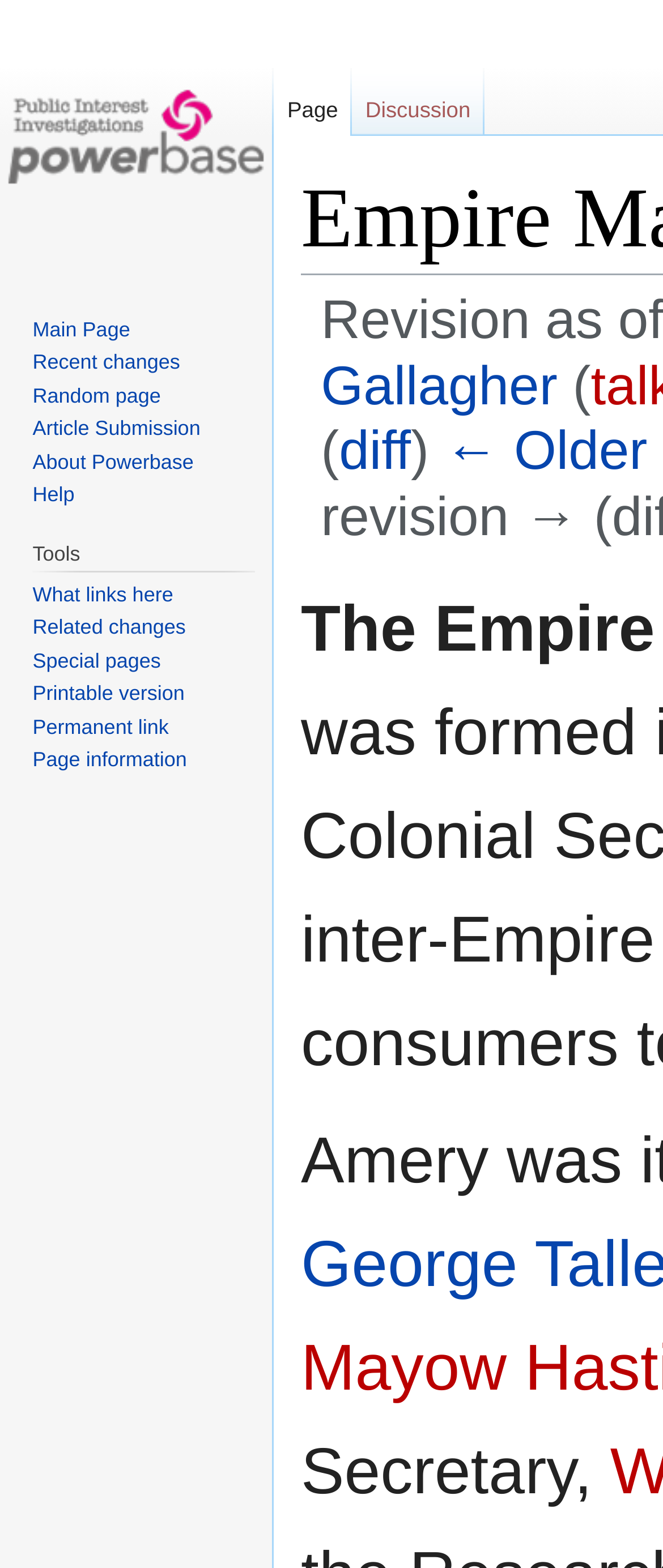Generate a comprehensive description of the webpage.

The webpage is about Empire Marketing Board on Powerbase. At the top left corner, there is a link to visit the main page. Below it, there are two navigation menus, "Namespaces" and "Navigation", which are positioned side by side. The "Namespaces" menu has two links, "Page" and "Discussion", while the "Navigation" menu has six links, including "Main Page", "Recent changes", "Random page", "Article Submission", "About Powerbase", and "Help".

To the right of these navigation menus, there is a "Jump to" section with three links, "navigation", "search", and a comma in between. Below this section, there is a "Tools" navigation menu with seven links, including "What links here", "Related changes", "Special pages", "Printable version", "Permanent link", "Page information", and a heading "Tools" above them.

At the top right corner, there are three static texts, each enclosed in parentheses, with a "diff" link in between the first two.